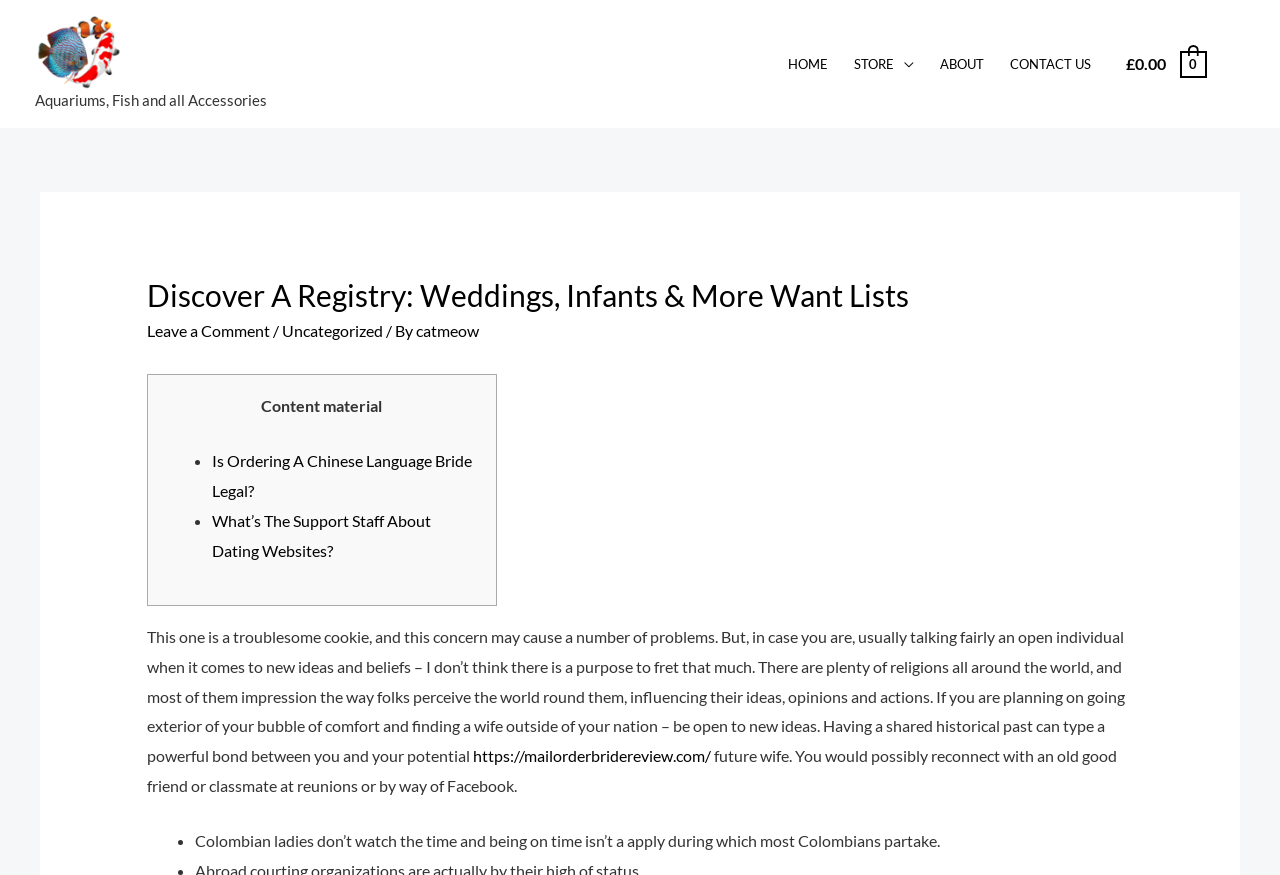Find and specify the bounding box coordinates that correspond to the clickable region for the instruction: "Check the account icon link".

[0.959, 0.063, 0.973, 0.083]